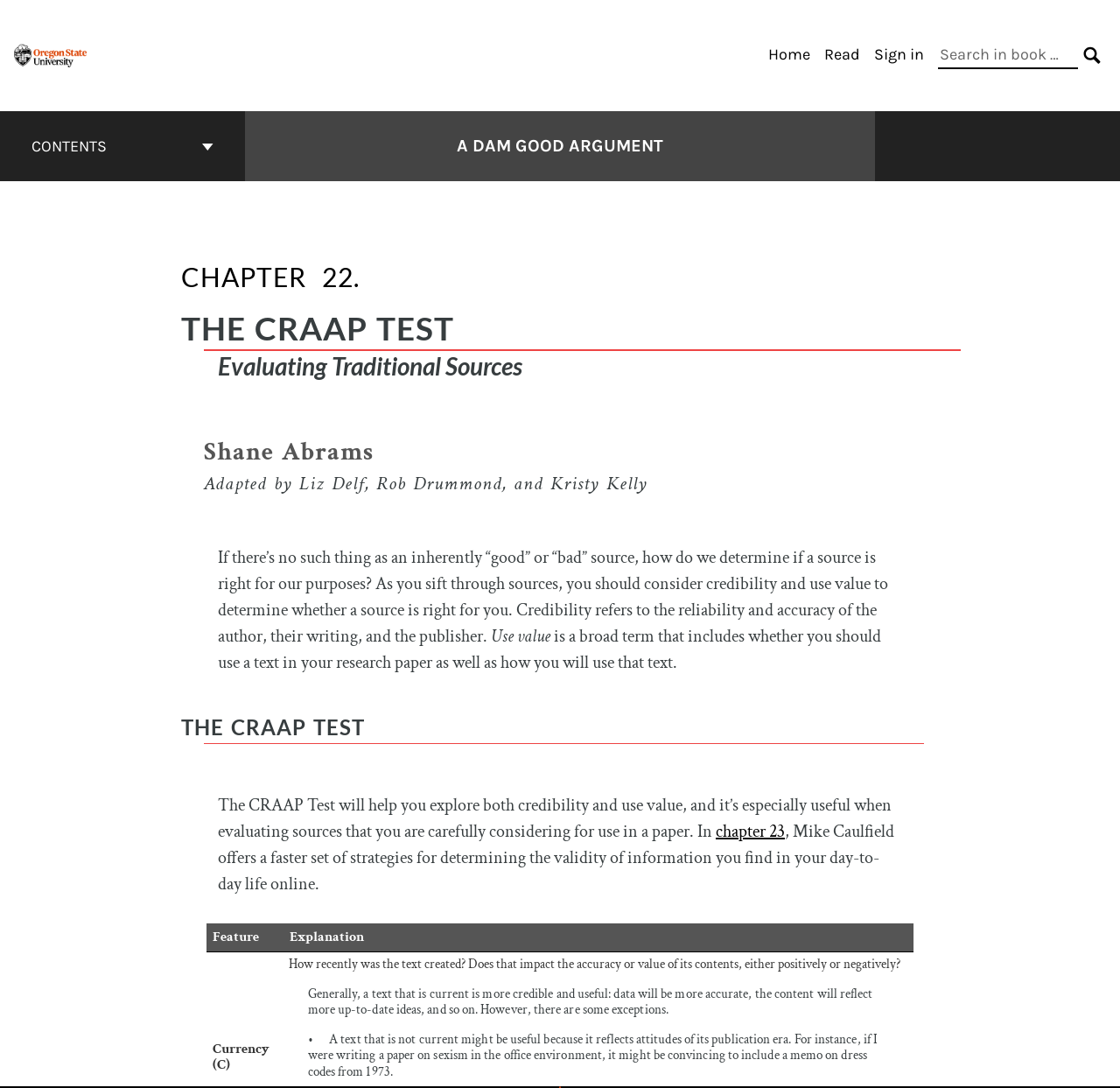Using the webpage screenshot, find the UI element described by Back to top. Provide the bounding box coordinates in the format (top-left x, top-left y, bottom-right x, bottom-right y), ensuring all values are floating point numbers between 0 and 1.

[0.484, 0.96, 0.516, 0.992]